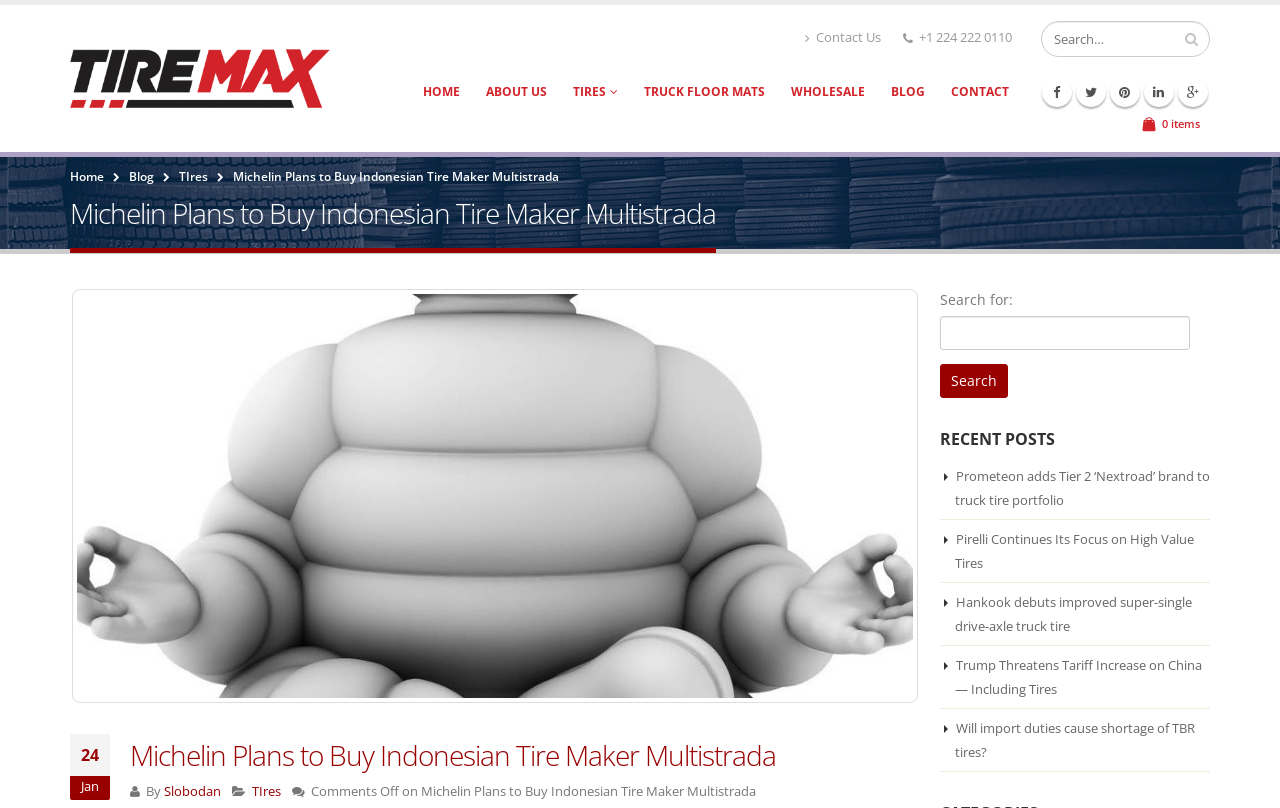Extract the bounding box of the UI element described as: "Contact Us".

[0.621, 0.025, 0.696, 0.069]